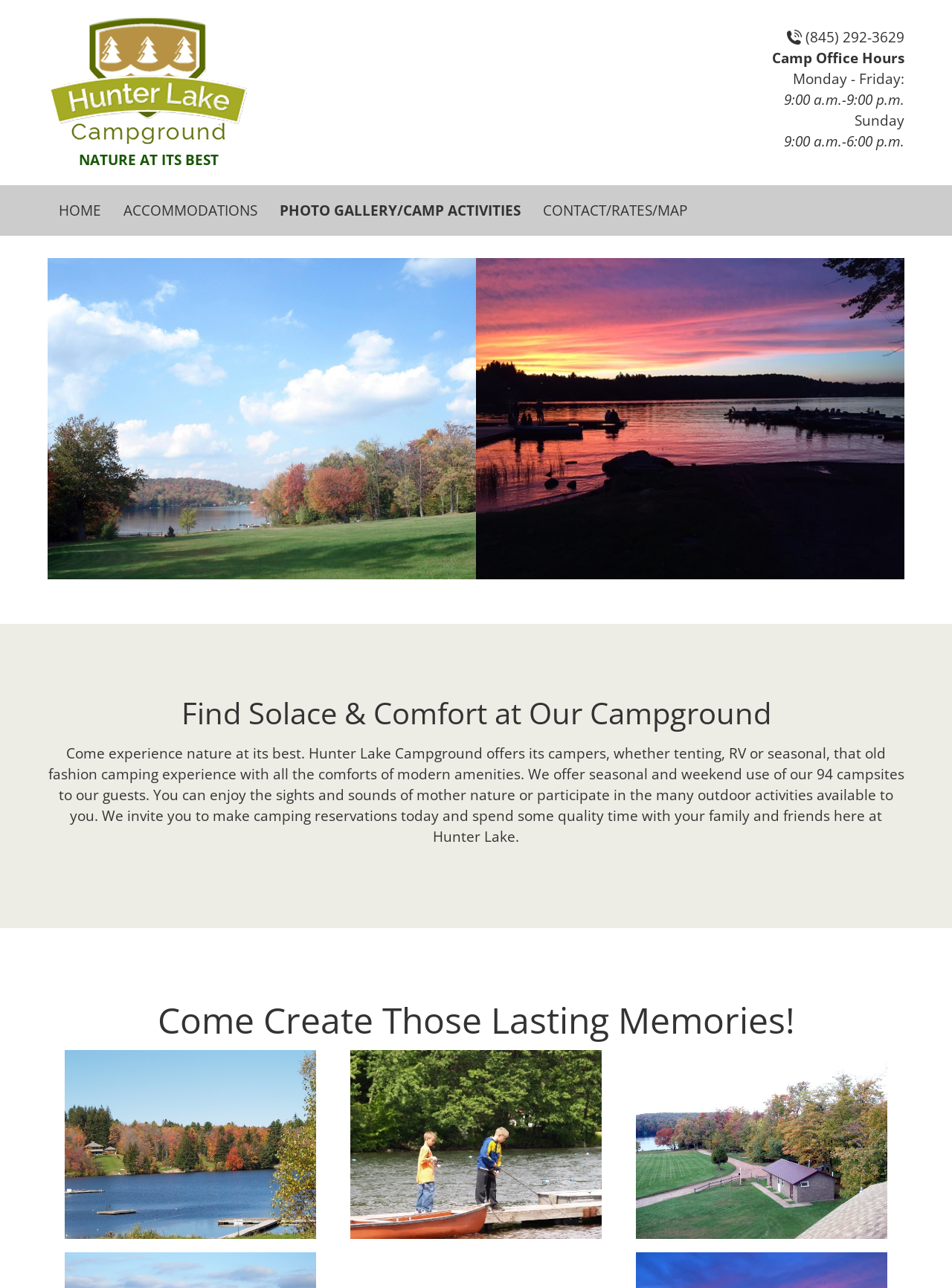Provide a one-word or one-phrase answer to the question:
How many campsites are available?

94